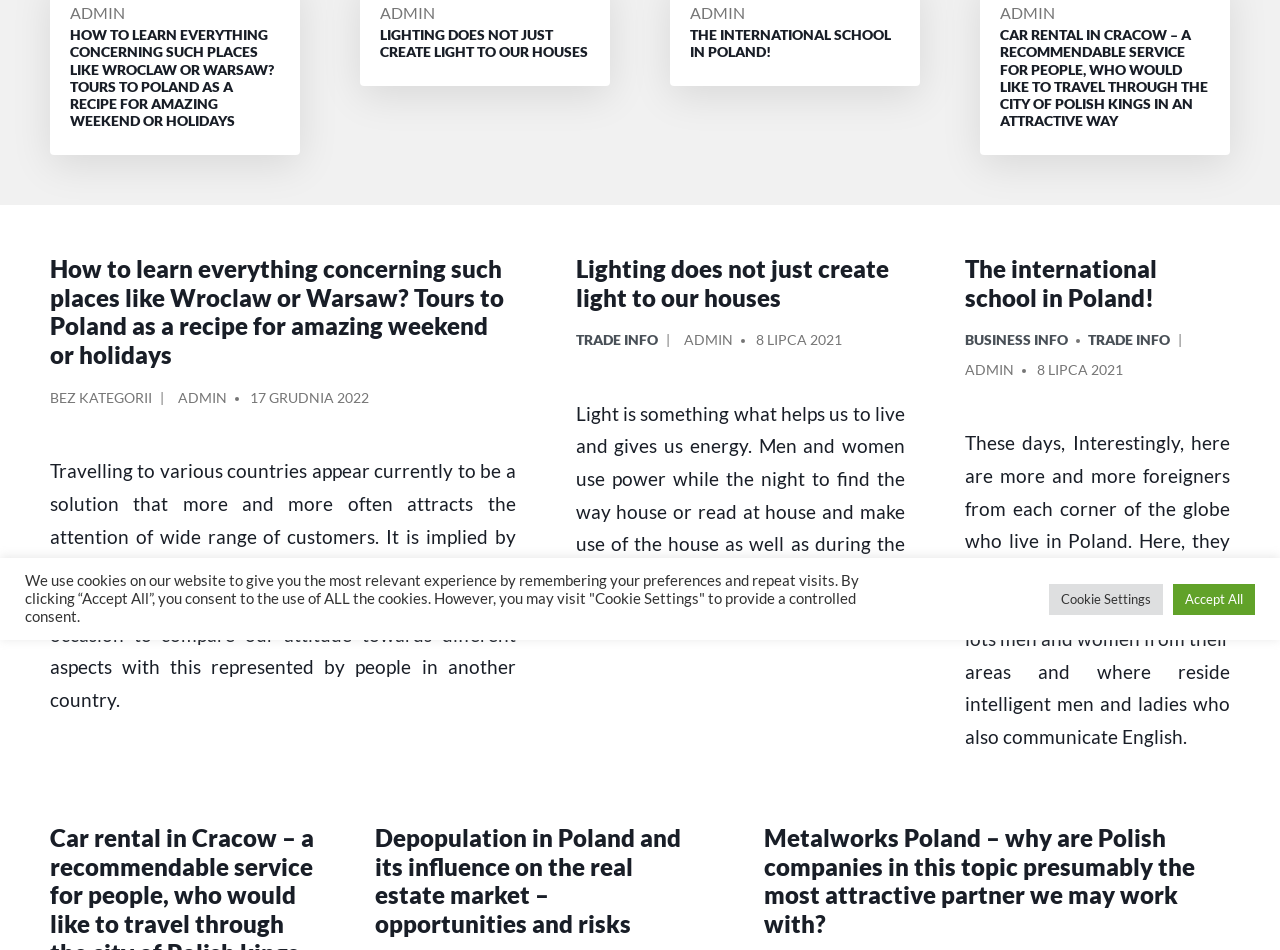Identify the bounding box coordinates for the UI element that matches this description: "The international school in Poland!".

[0.754, 0.267, 0.904, 0.333]